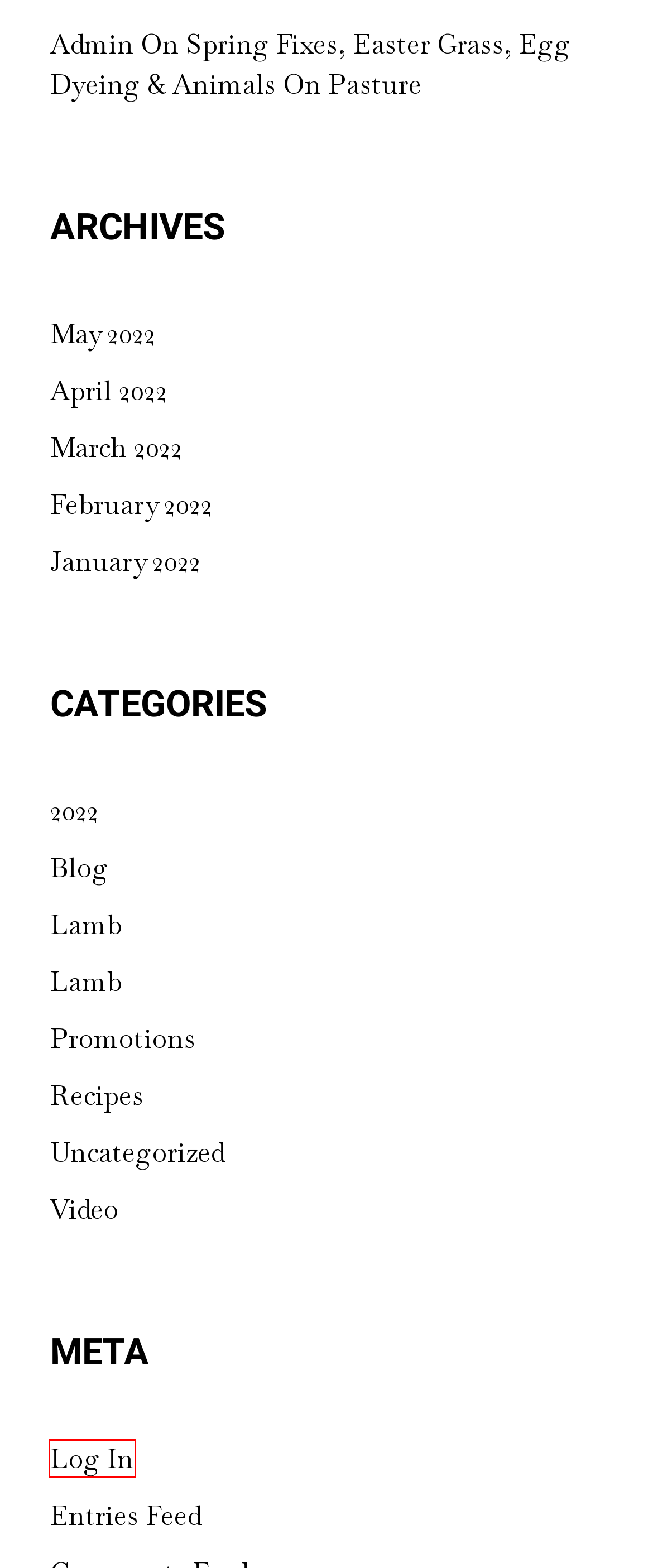Examine the screenshot of the webpage, which has a red bounding box around a UI element. Select the webpage description that best fits the new webpage after the element inside the red bounding box is clicked. Here are the choices:
A. Lamb Archives - Jackson Regenerational Farm
B. Jackson Regenerational Farm
C. April 2022 - Jackson Regenerational Farm
D. Log In ‹ Jackson Regenerational Farm — WordPress
E. Blog Archives - Jackson Regenerational Farm
F. May 2022 - Jackson Regenerational Farm
G. Video Archives - Jackson Regenerational Farm
H. February 2022 - Jackson Regenerational Farm

D